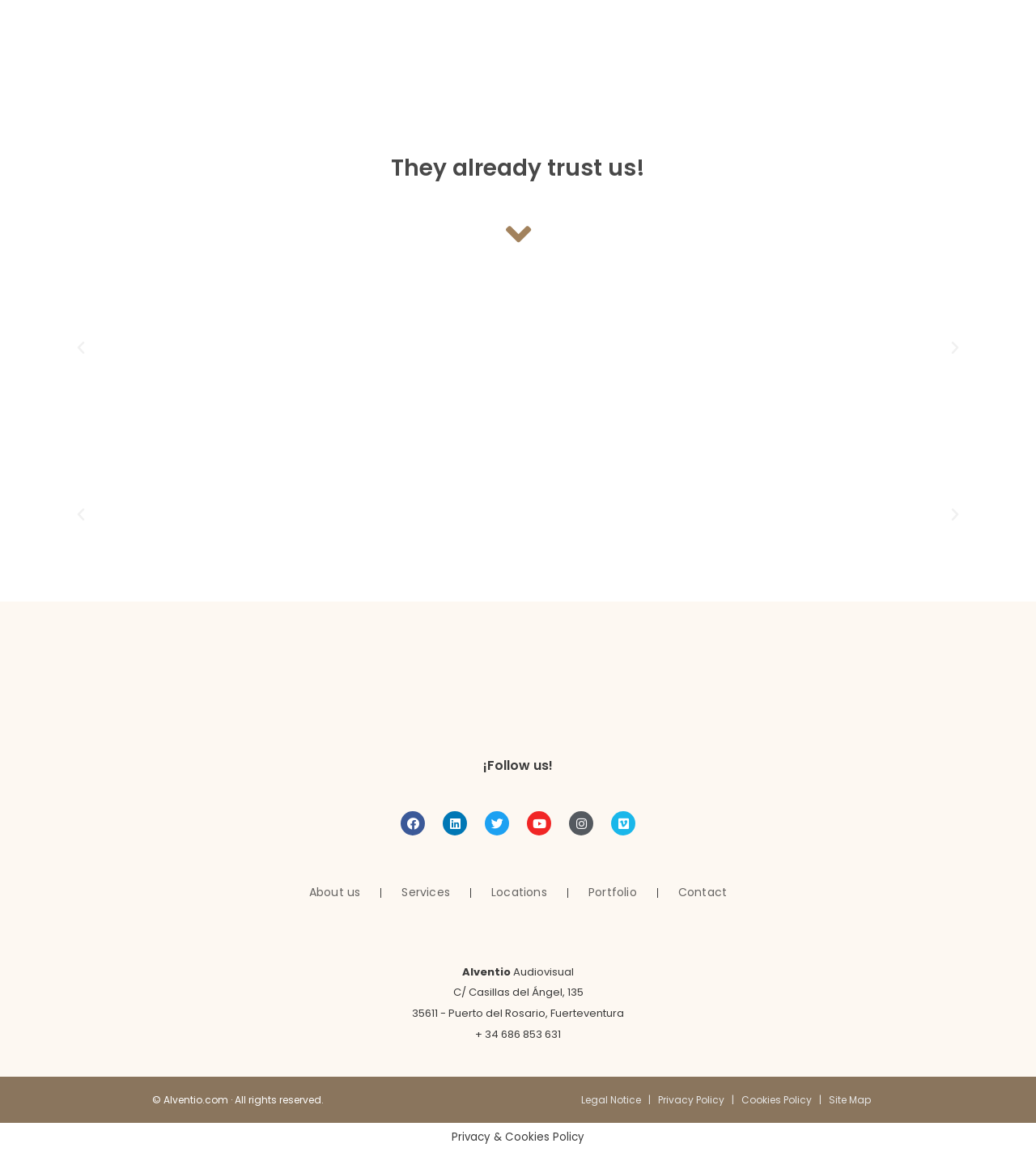Please answer the following question using a single word or phrase: 
What type of company is Alventio?

Audiovisual